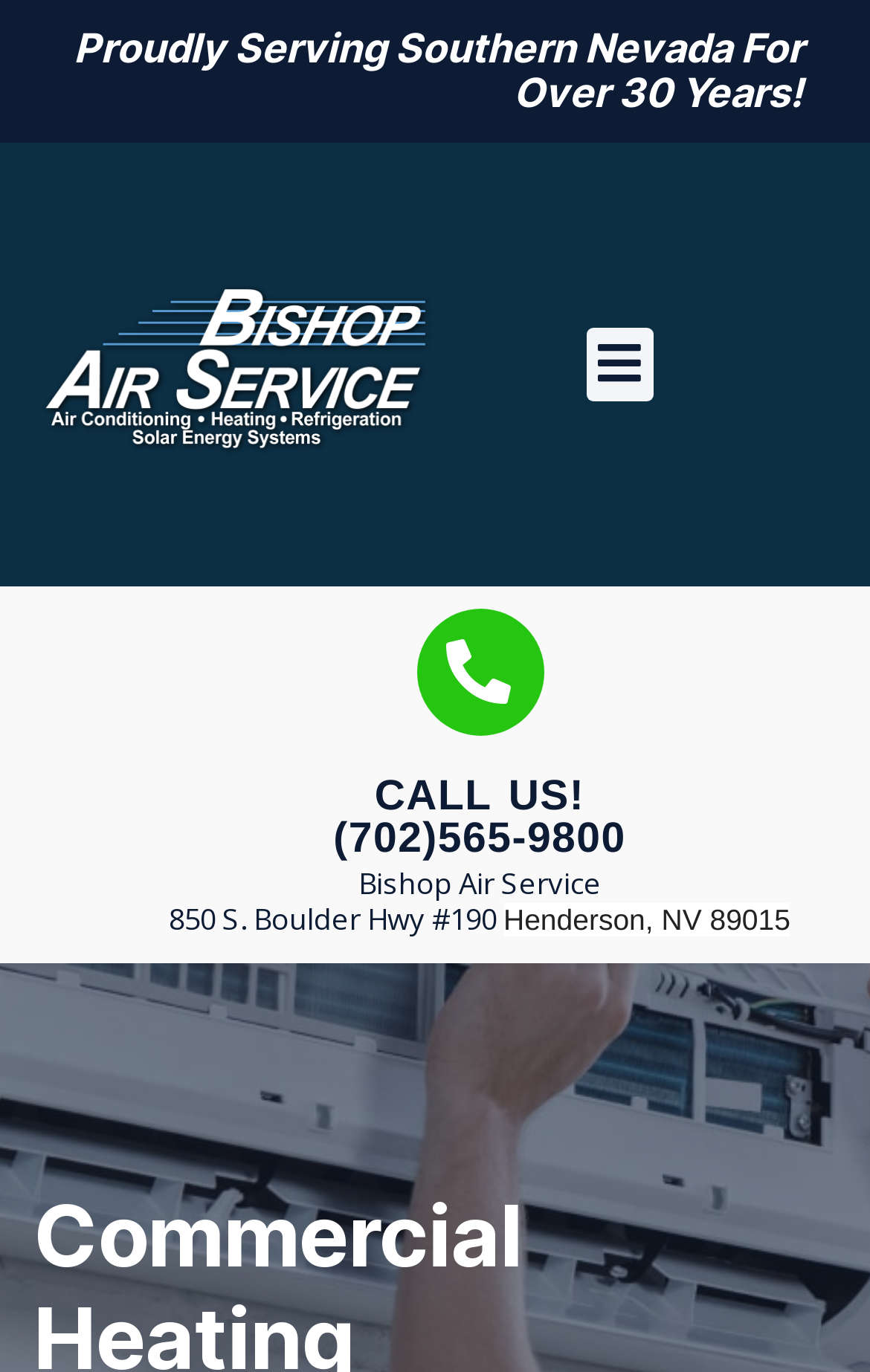What is the company name?
Your answer should be a single word or phrase derived from the screenshot.

Bishop Air Service